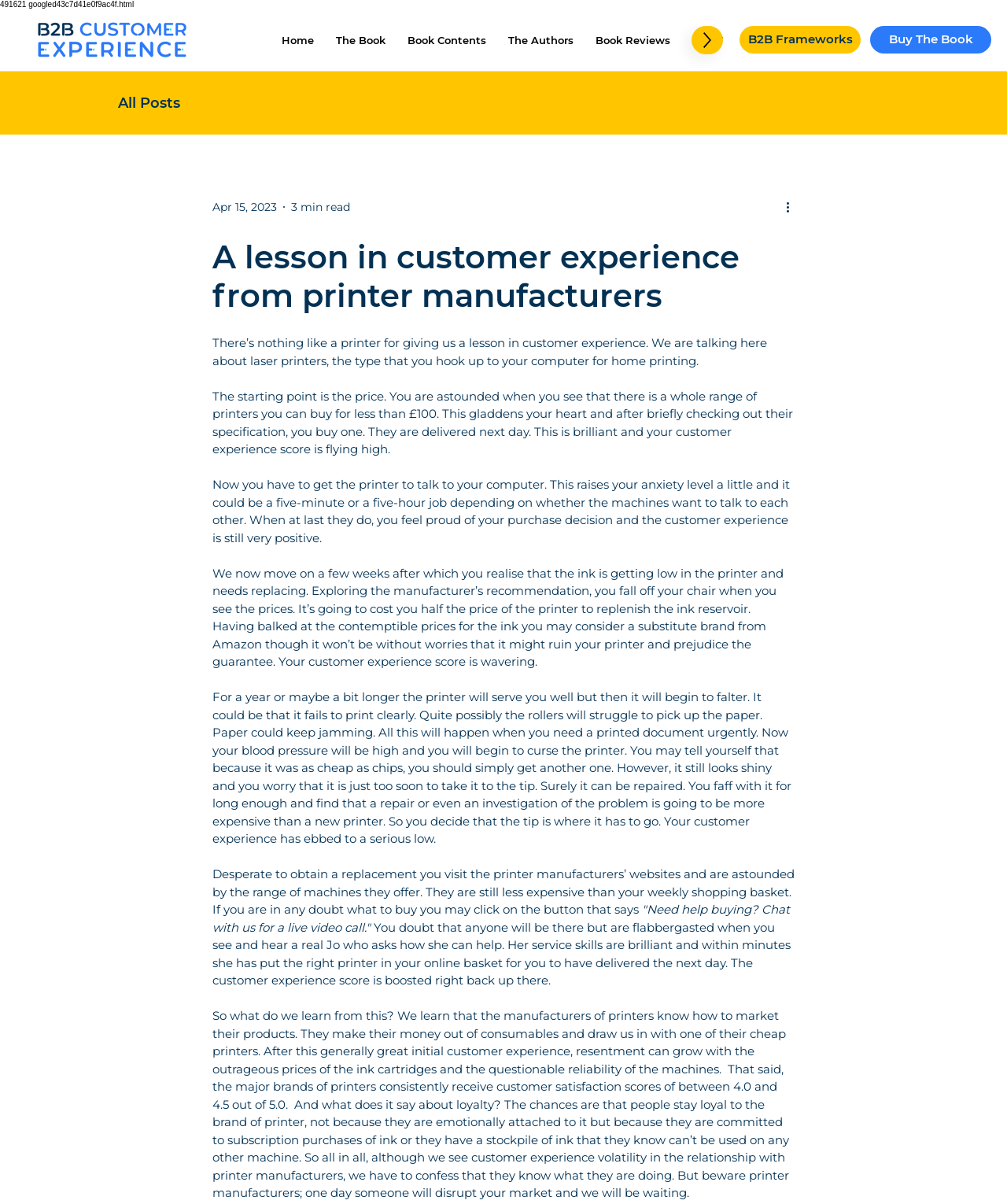Illustrate the webpage's structure and main components comprehensively.

This webpage is about a lesson in customer experience from printer manufacturers. At the top, there is a logo of "b2b customer experience" on the left side, and a navigation menu on the right side with links to "Home", "The Book", "Book Contents", "The Authors", "Book Reviews", "Buy The Book", "Library", and "Contact". Below the navigation menu, there is a link to "B2B Frameworks" and another "Buy The Book" link.

On the left side of the page, there is a blog section with a heading "A lesson in customer experience from printer manufacturers". Below the heading, there is an article with several paragraphs of text. The article discusses how printer manufacturers provide a great initial customer experience with affordable printers, but then disappoint customers with expensive ink cartridges and questionable reliability. The article also mentions how customers may stay loyal to a brand due to subscription purchases of ink or a stockpile of ink that can't be used on other machines.

To the right of the article, there is a section with a link to "All Posts" and a button "More actions" with an image of three dots. Above the article, there is a date "Apr 15, 2023" and a label "3 min read".